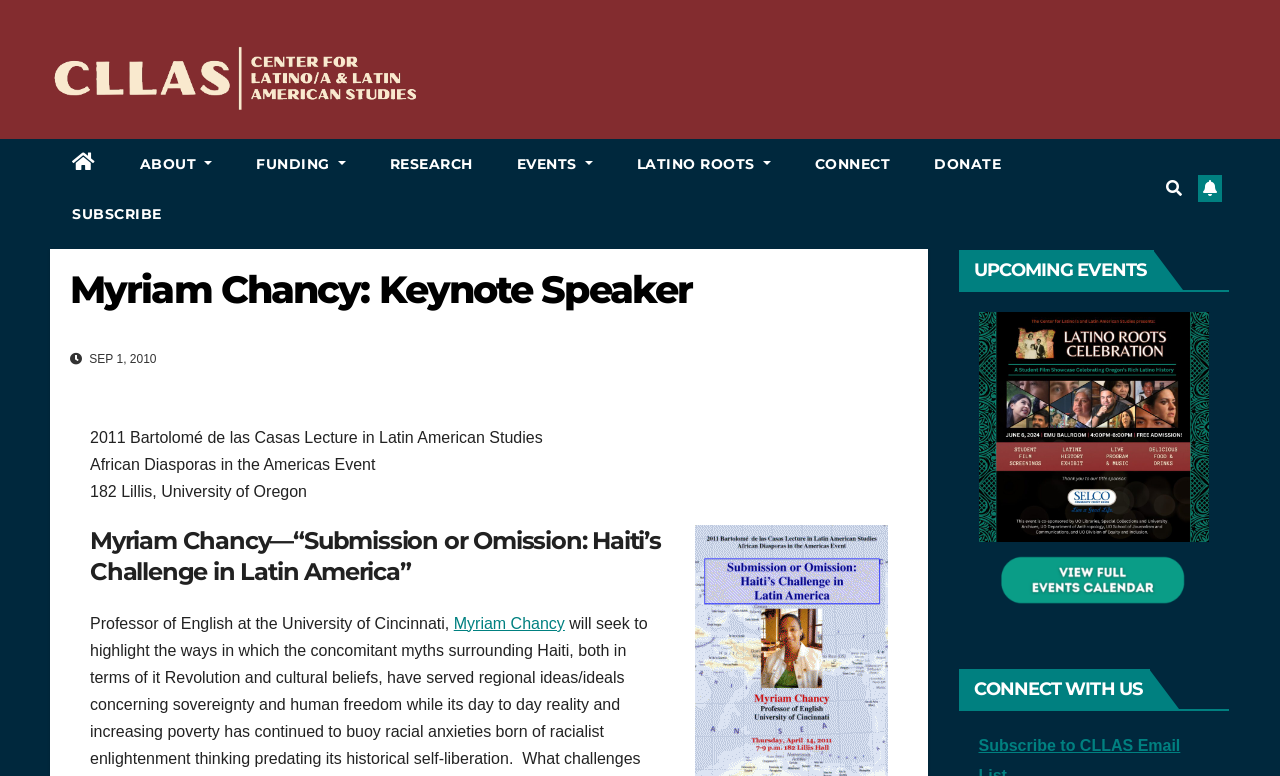Find the bounding box coordinates of the clickable area required to complete the following action: "Read more about Myriam Chancy".

[0.354, 0.792, 0.441, 0.814]